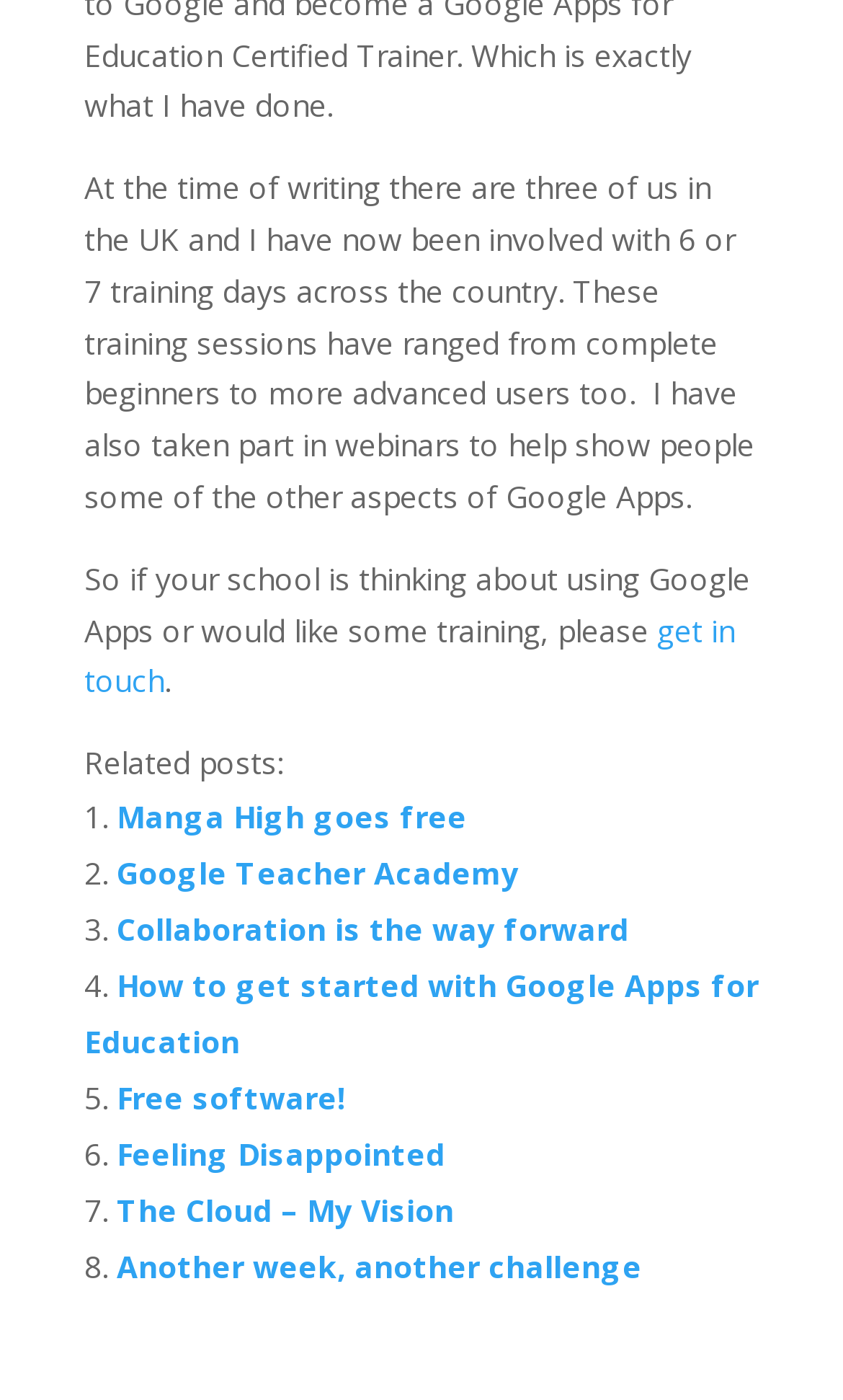Identify the bounding box coordinates of the clickable region to carry out the given instruction: "visit Manga High goes free".

[0.138, 0.568, 0.554, 0.598]